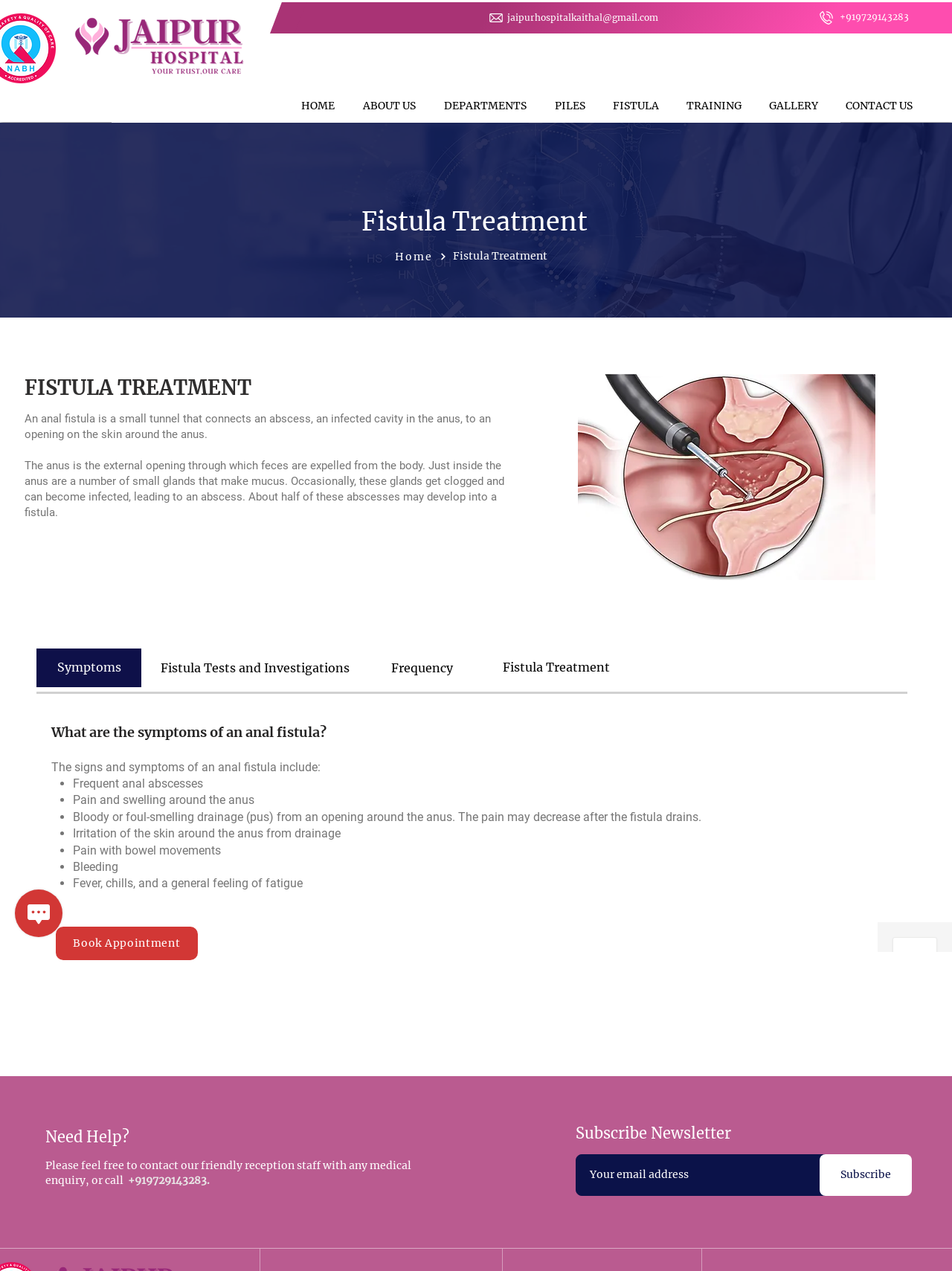Determine the bounding box coordinates for the region that must be clicked to execute the following instruction: "Click the Subscribe button".

[0.861, 0.908, 0.958, 0.941]